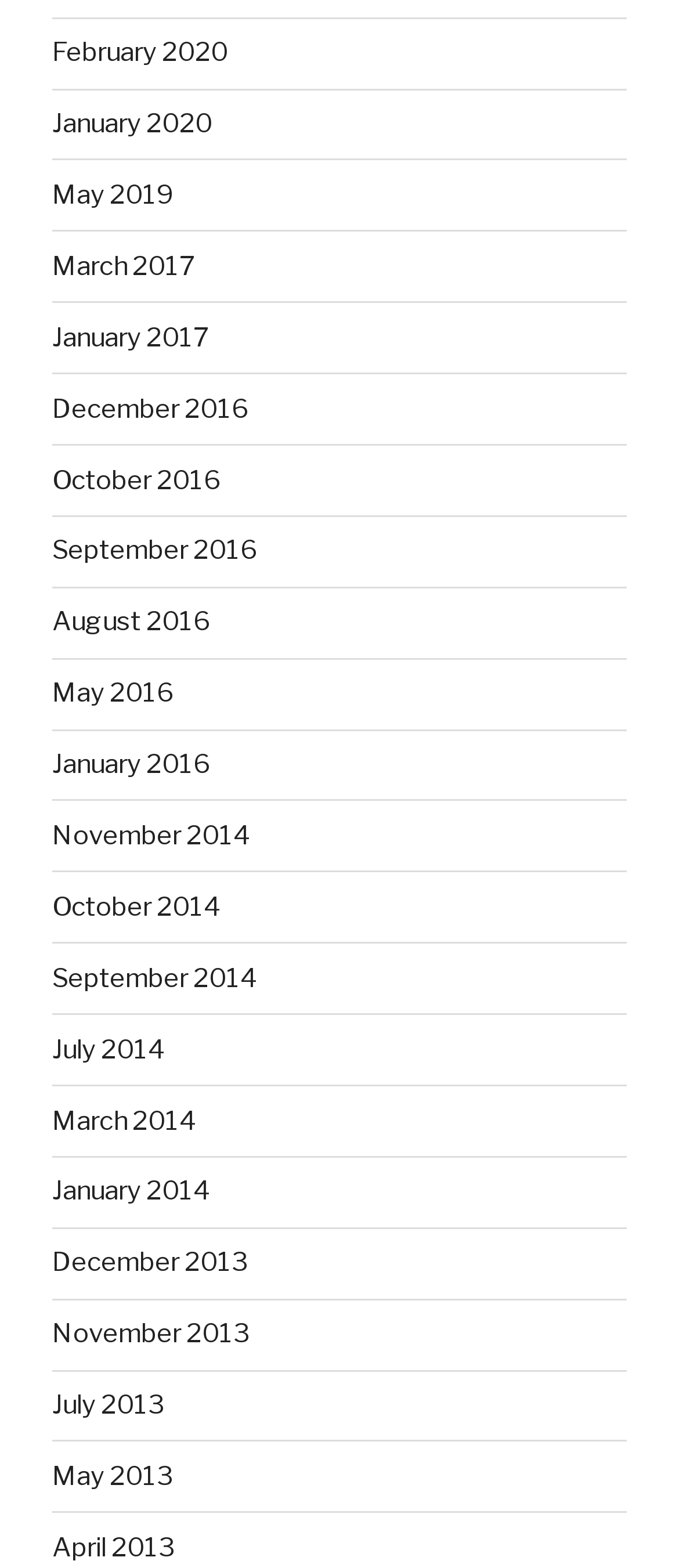Please determine the bounding box coordinates for the element that should be clicked to follow these instructions: "view November 2014".

[0.077, 0.523, 0.369, 0.543]